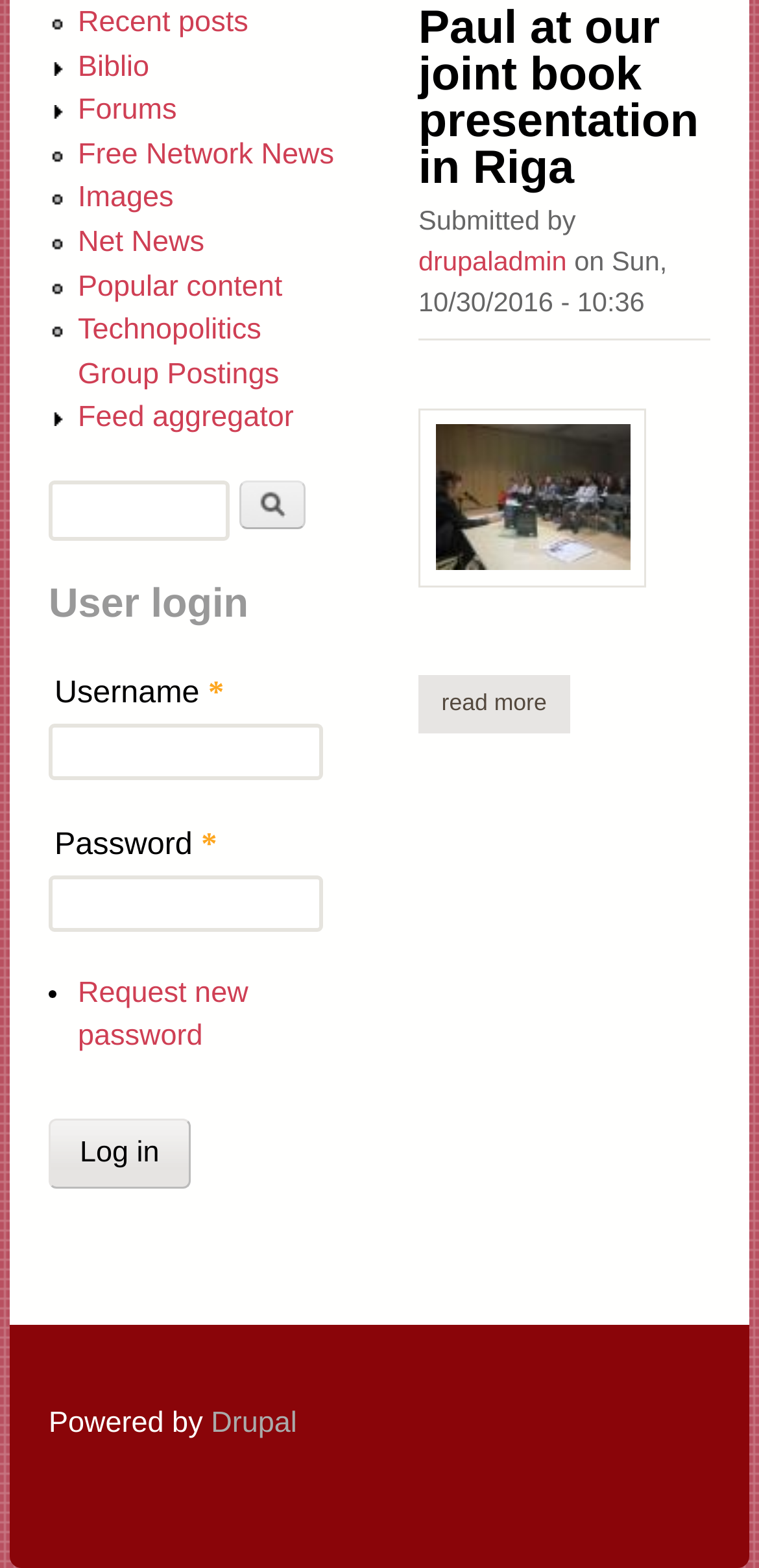Please identify the bounding box coordinates of the clickable area that will fulfill the following instruction: "Check properties in Jumeirah Beach Residence". The coordinates should be in the format of four float numbers between 0 and 1, i.e., [left, top, right, bottom].

None